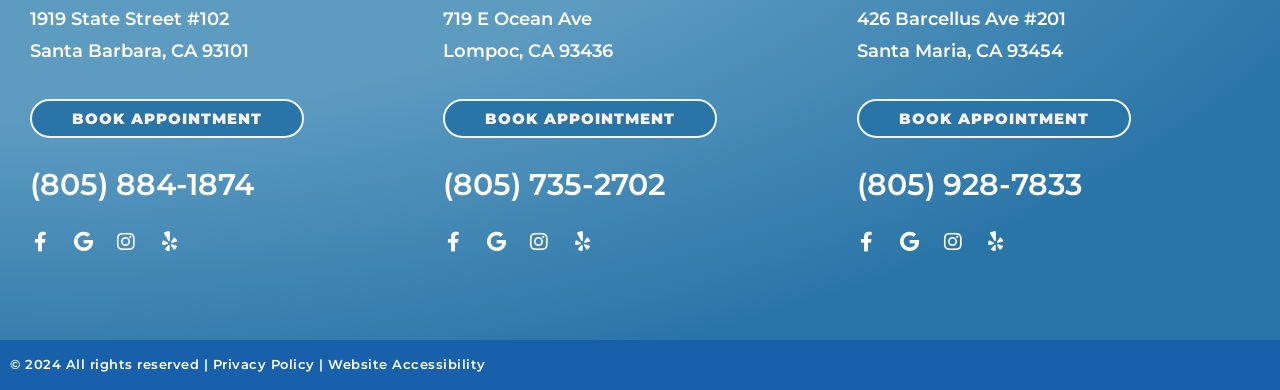Use a single word or phrase to answer the question:
What is the copyright year mentioned at the bottom of the webpage?

2024